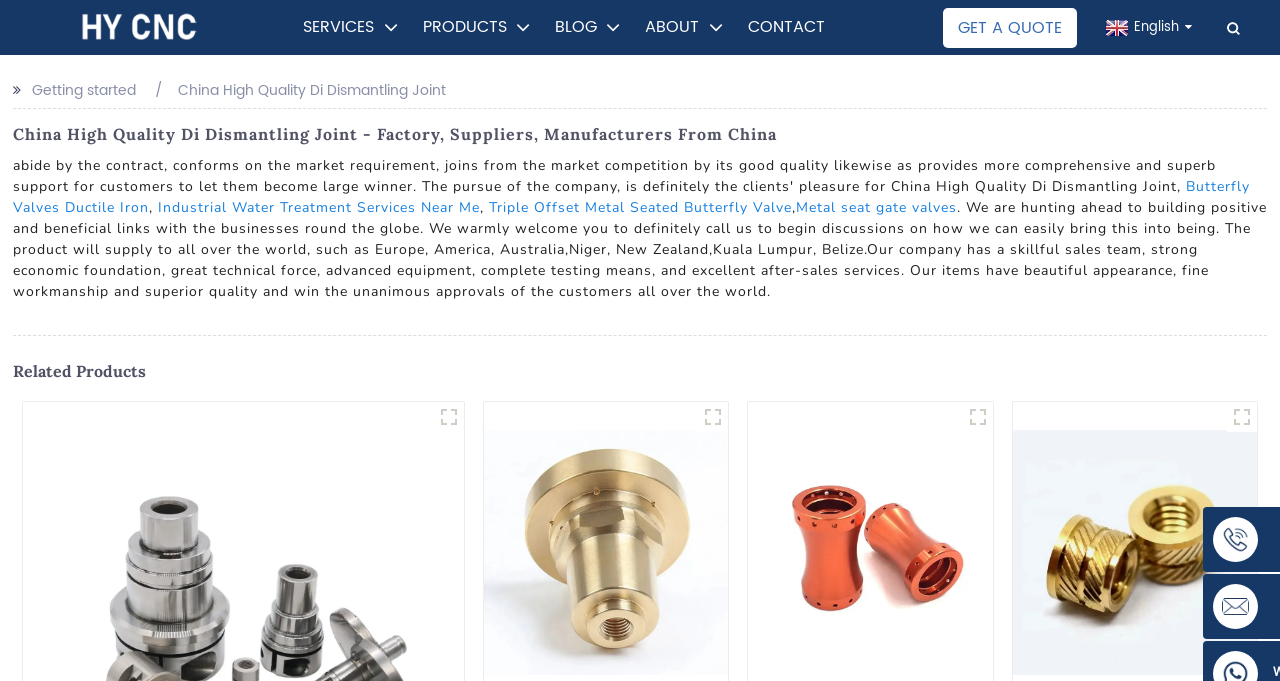What is the language of the webpage?
Refer to the image and answer the question using a single word or phrase.

English